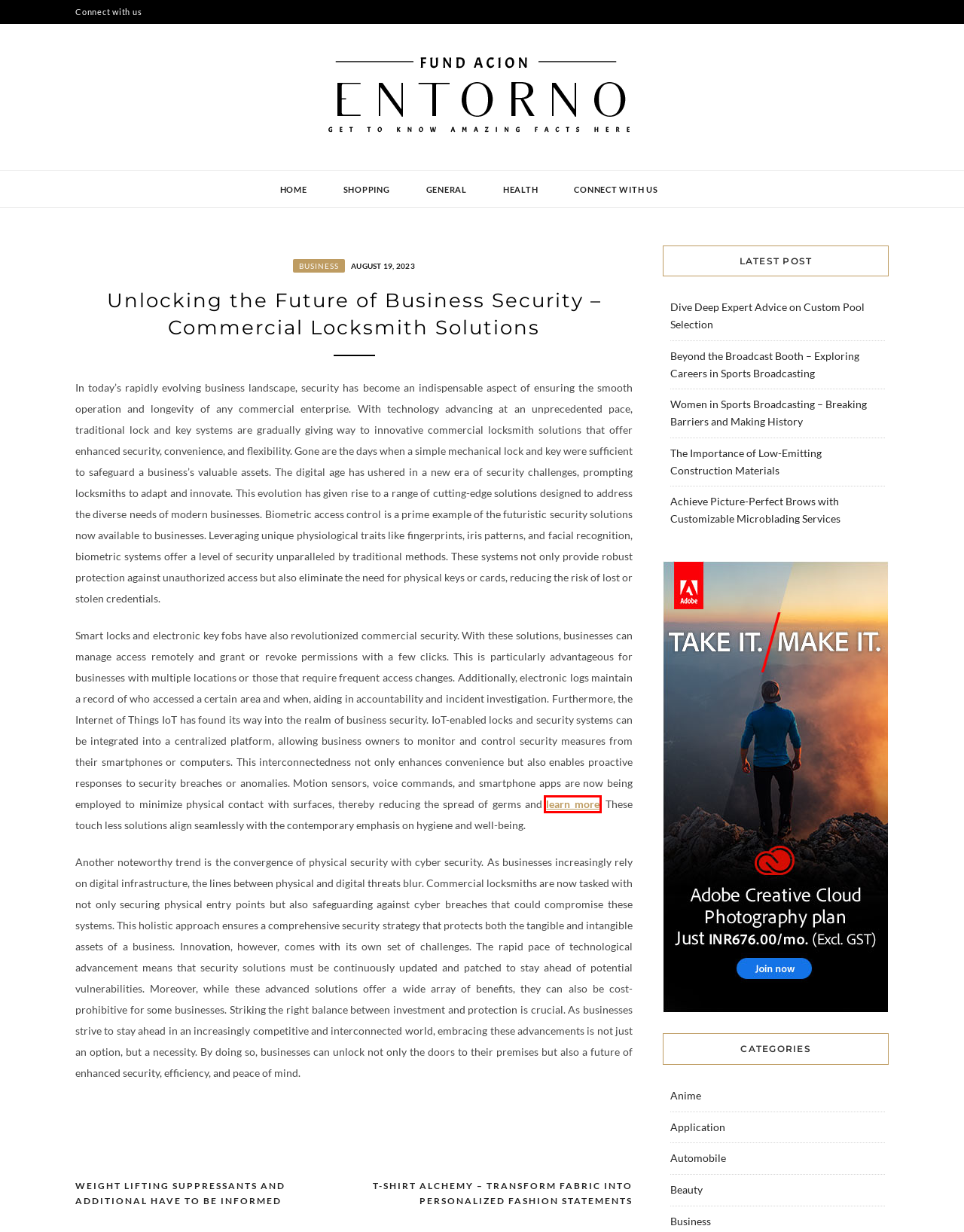You have a screenshot of a webpage with a red rectangle bounding box. Identify the best webpage description that corresponds to the new webpage after clicking the element within the red bounding box. Here are the candidates:
A. Automobile – Fund Acion Entorno
B. Fund Acion Entorno – Get To Know Amazing facts Here
C. Anime – Fund Acion Entorno
D. Women in Sports Broadcasting – Breaking Barriers and Making History – Fund Acion Entorno
E. Connect with us – Fund Acion Entorno
F. Dive Deep Expert Advice on Custom Pool Selection – Fund Acion Entorno
G. August 19, 2023 – Fund Acion Entorno
H. Commercial Locksmith – Pro Solutions Mobile Locksmith

H